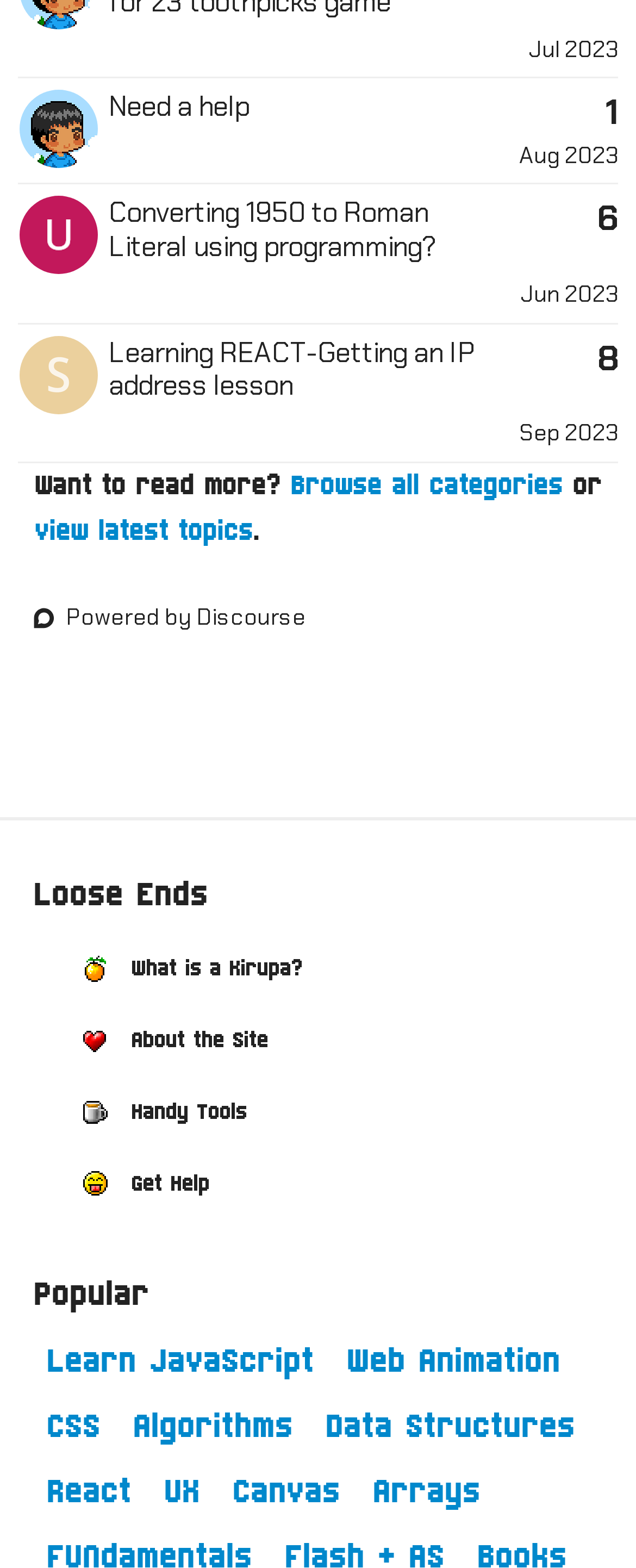What is the purpose of the 'Browse all categories' link?
From the screenshot, supply a one-word or short-phrase answer.

To view all categories